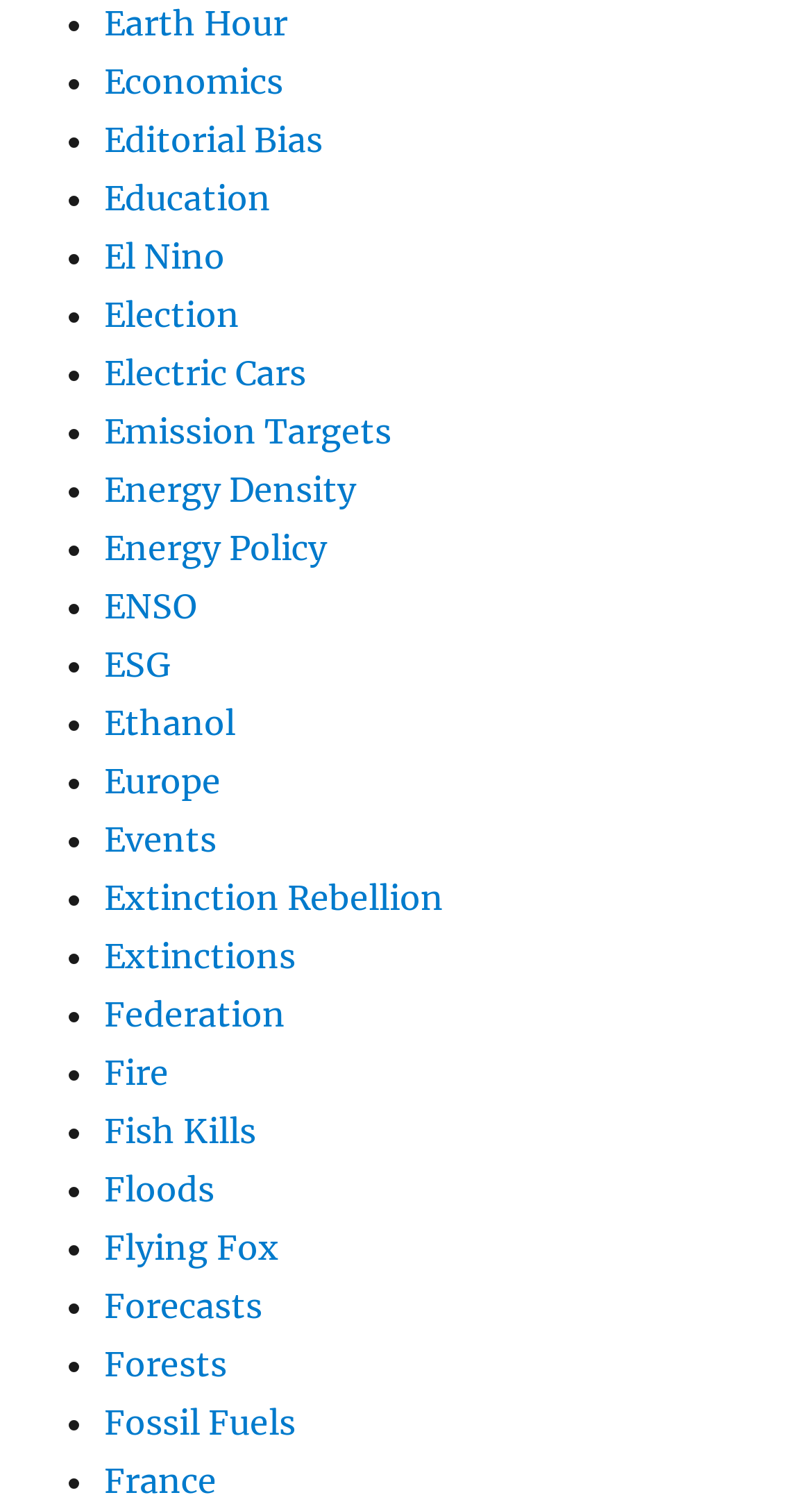Answer in one word or a short phrase: 
How many links are there on the webpage?

43